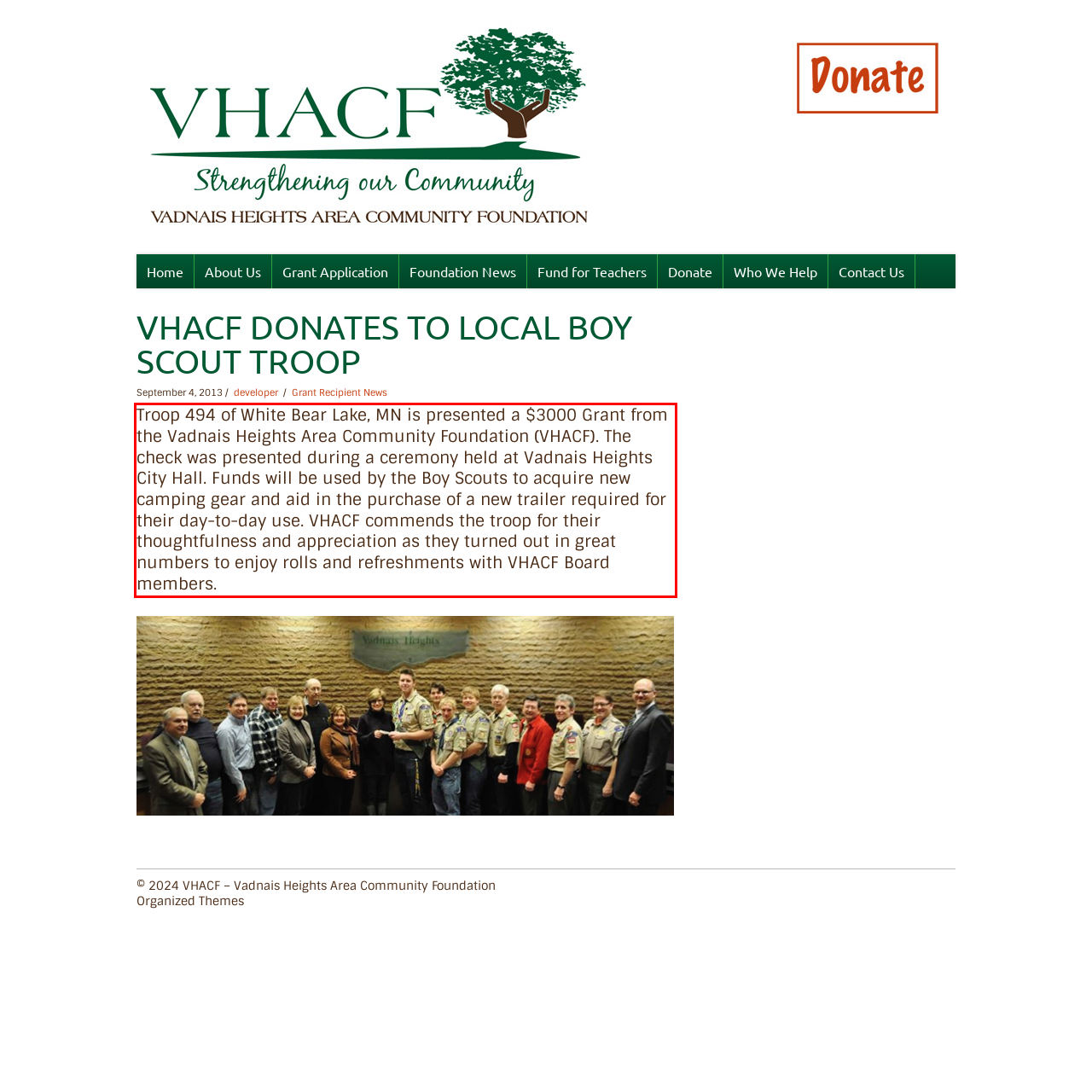Please extract the text content within the red bounding box on the webpage screenshot using OCR.

Troop 494 of White Bear Lake, MN is presented a $3000 Grant from the Vadnais Heights Area Community Foundation (VHACF). The check was presented during a ceremony held at Vadnais Heights City Hall. Funds will be used by the Boy Scouts to acquire new camping gear and aid in the purchase of a new trailer required for their day-to-day use. VHACF commends the troop for their thoughtfulness and appreciation as they turned out in great numbers to enjoy rolls and refreshments with VHACF Board members.